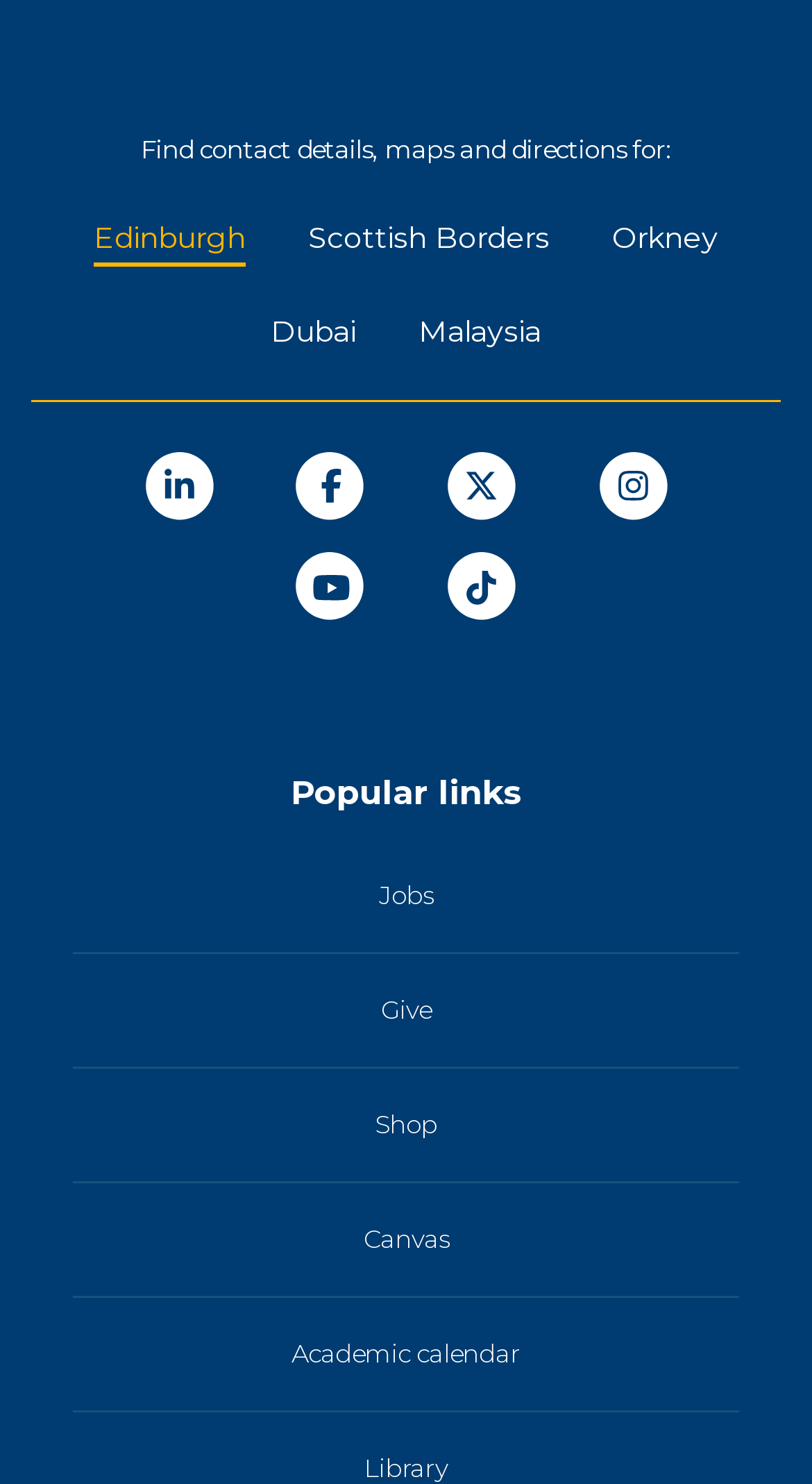Can you identify the bounding box coordinates of the clickable region needed to carry out this instruction: 'Go to Jobs page'? The coordinates should be four float numbers within the range of 0 to 1, stated as [left, top, right, bottom].

[0.467, 0.566, 0.533, 0.641]